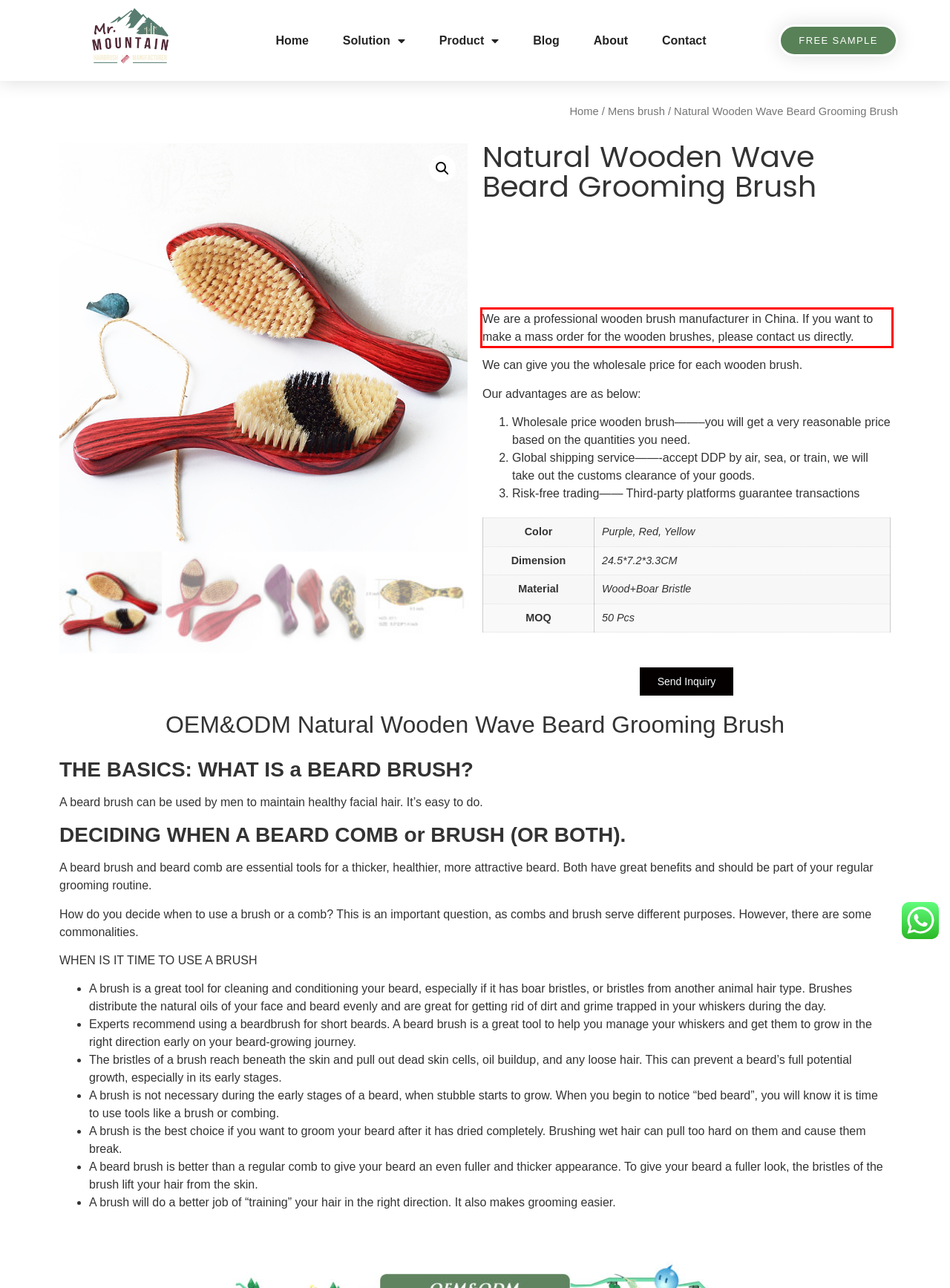You are provided with a webpage screenshot that includes a red rectangle bounding box. Extract the text content from within the bounding box using OCR.

We are a professional wooden brush manufacturer in China. If you want to make a mass order for the wooden brushes, please contact us directly.